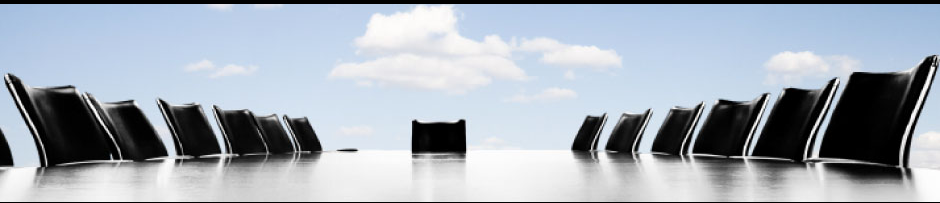Compose an extensive description of the image.

The image presents a panoramic view of a long conference table poised for a meeting, with sleek black chairs lining either side. The table reflects the clear blue sky dotted with fluffy white clouds above, symbolizing an atmosphere of openness and potential. This visual encapsulates the essence of leadership and governance within organizational contexts, aligning with themes from the article "157. Setting the Tone at the Top — a Board Chair's Responsibility." The imagery evokes a sense of anticipation, inviting board members to gather and engage in crucial discussions that shape the future of their organizations, highlighting the vital role of competent chairmanship in fostering healthy and effective governance.